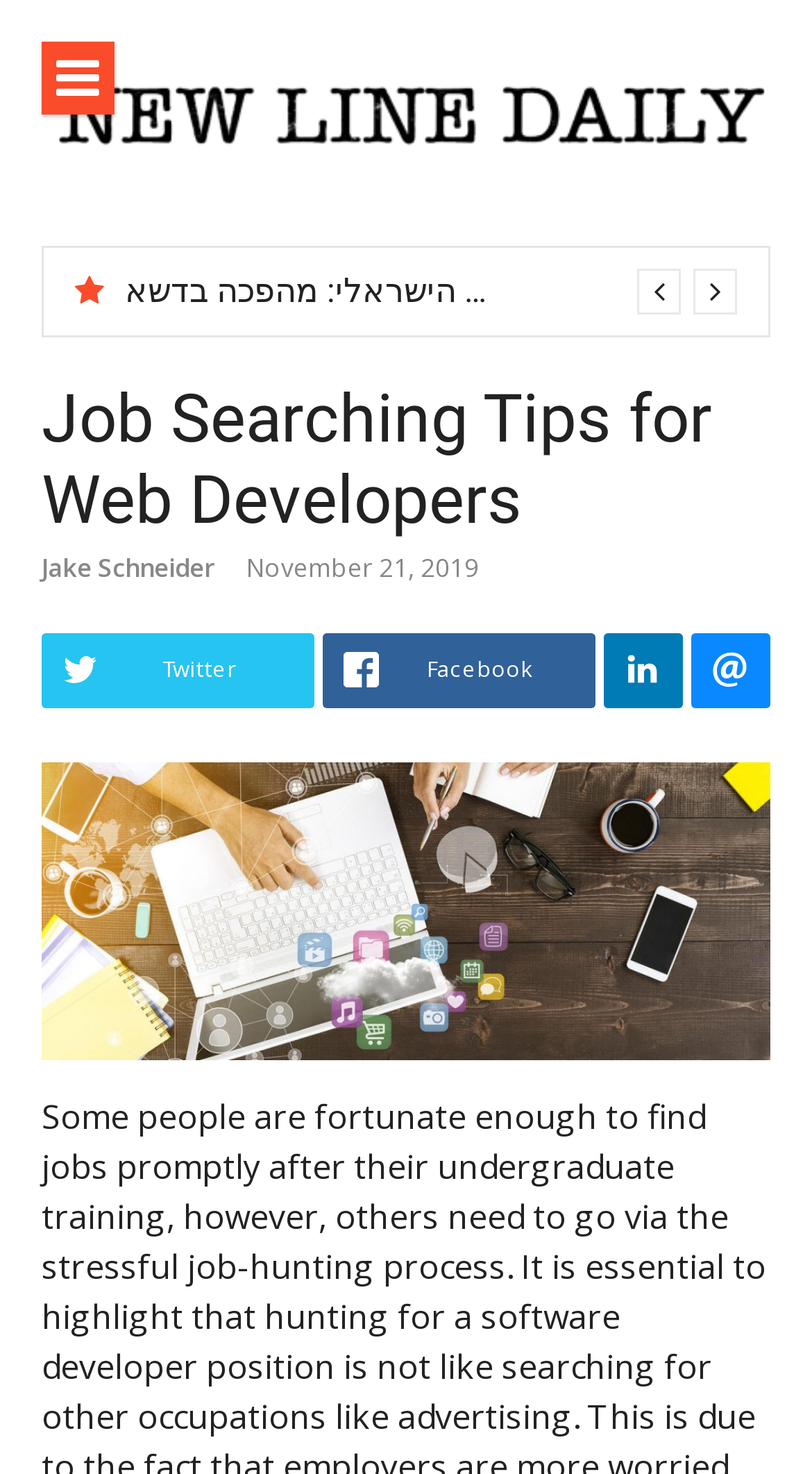Produce an extensive caption that describes everything on the webpage.

The webpage is about job searching tips for web developers, with the title "Job Searching Tips for Web Developers" prominently displayed at the top center of the page. Below the title, there is a byline with the author's name, "Jake Schneider", and the publication date, "November 21, 2019", positioned at the top left and top right, respectively.

At the top right corner, there is a button with an icon, and next to it, a link to "Newline Daily" with a corresponding image. Below this section, there is a dropdown menu with an option "Charting a Path Forward for Children and Adult Children With Special Needs", which is not selected.

The main content of the webpage is divided into sections, with a header that spans the entire width of the page. There are four social media links, namely Twitter, Facebook, and two others, positioned at the top center of the page, each accompanied by an image. These links are evenly spaced and aligned horizontally.

There is no visible body text or paragraphs on the webpage, suggesting that the content may be hidden or loaded dynamically. However, the overall structure and layout of the webpage suggest that it is a blog post or article page, with a focus on providing job searching tips and resources for web developers.